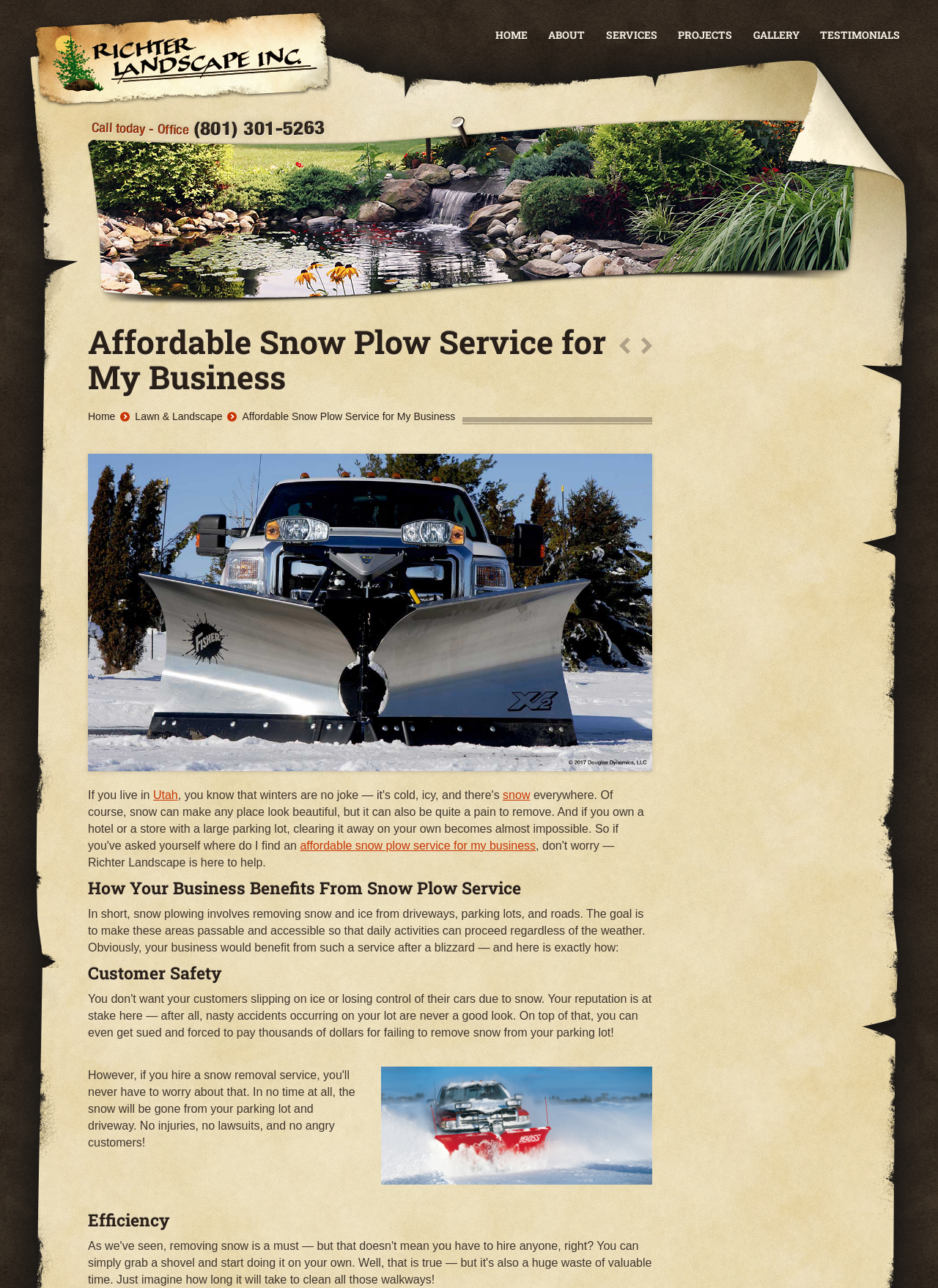Respond with a single word or phrase to the following question:
What is the goal of snow plowing?

Make areas passable and accessible